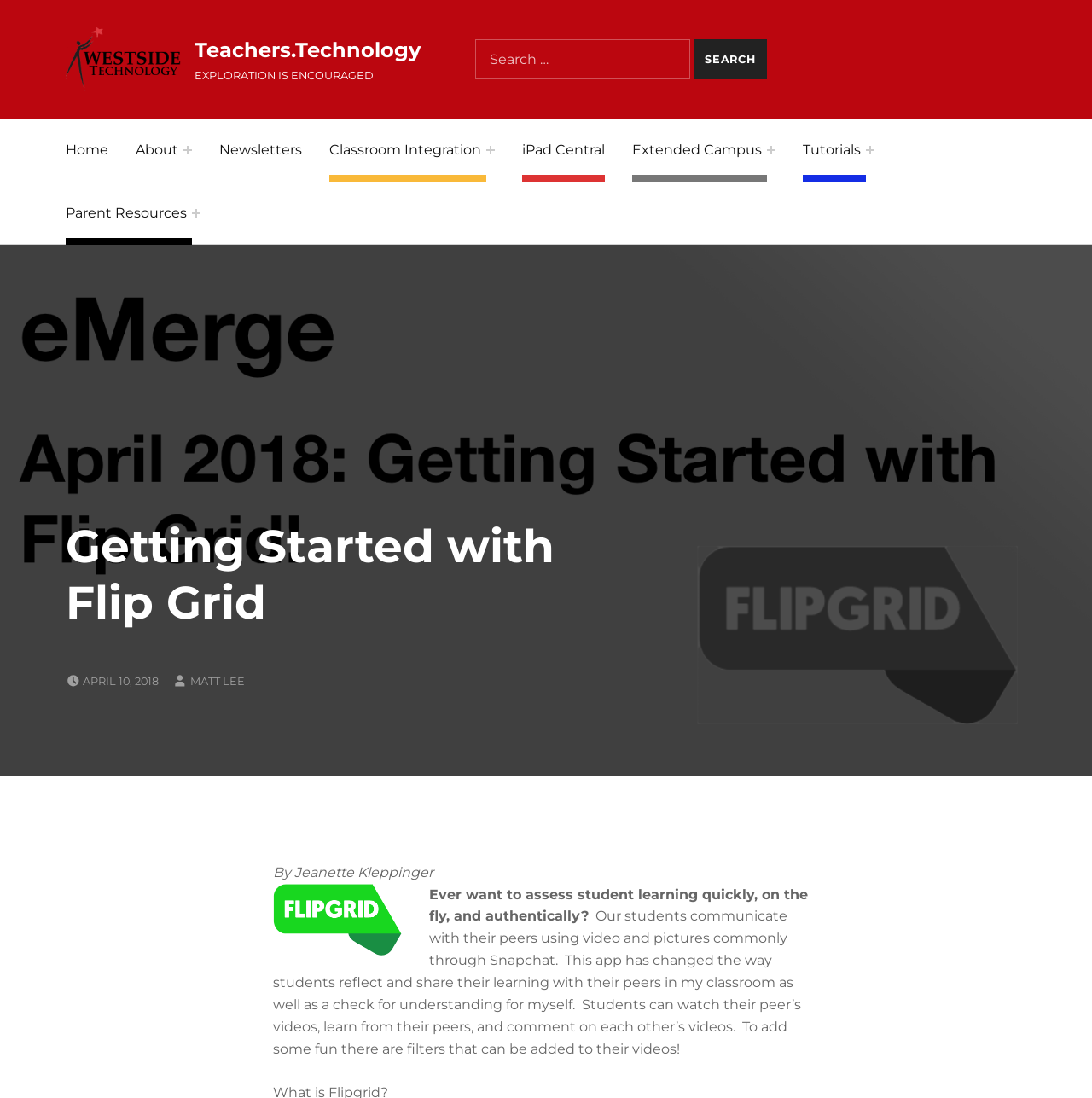Please find the bounding box for the UI component described as follows: "eMerge Monthly Quick Tips".

[0.06, 0.631, 0.069, 0.98]